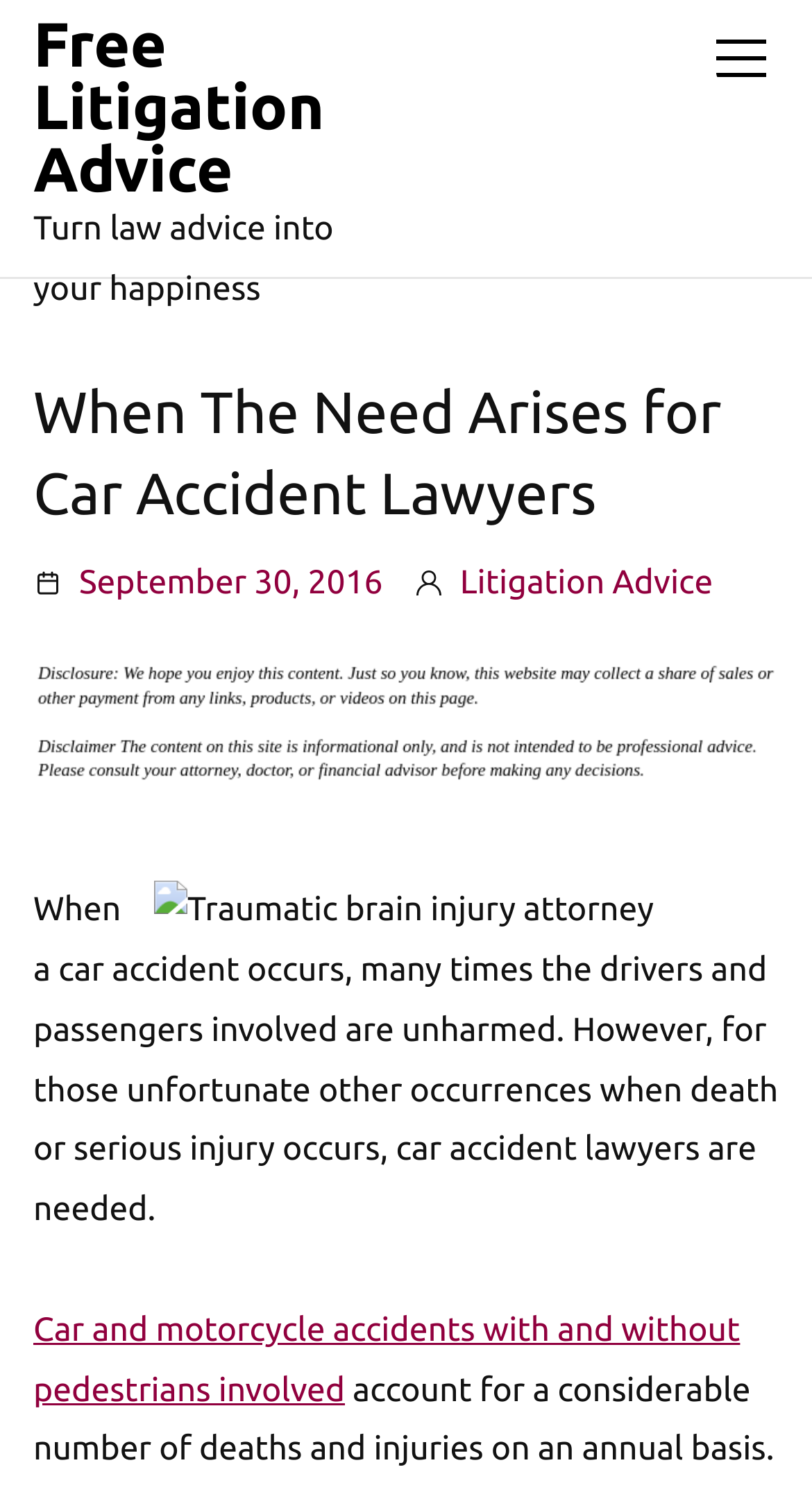Illustrate the webpage's structure and main components comprehensively.

The webpage appears to be a legal services website, specifically focused on car accident lawyers. At the top, there is a link to "Free Litigation Advice" and a tagline "Turn law advice into your happiness". Below this, there is a primary menu button on the right side.

The main content of the webpage is divided into sections. The first section has a heading "When The Need Arises for Car Accident Lawyers" and is accompanied by two small images on either side. Below the heading, there is a link to a date "September 30, 2016" and an author credit "By Litigation Advice". 

Further down, there is a large image that spans the width of the page. Below this image, there is a paragraph of text that explains the importance of car accident lawyers in cases where death or serious injury occurs. This text is followed by a link to a related topic "Car and motorcycle accidents with and without pedestrians involved".

On the left side of the page, there is a smaller image related to traumatic brain injury attorneys. Overall, the webpage has a total of five images, four links, and several blocks of text.